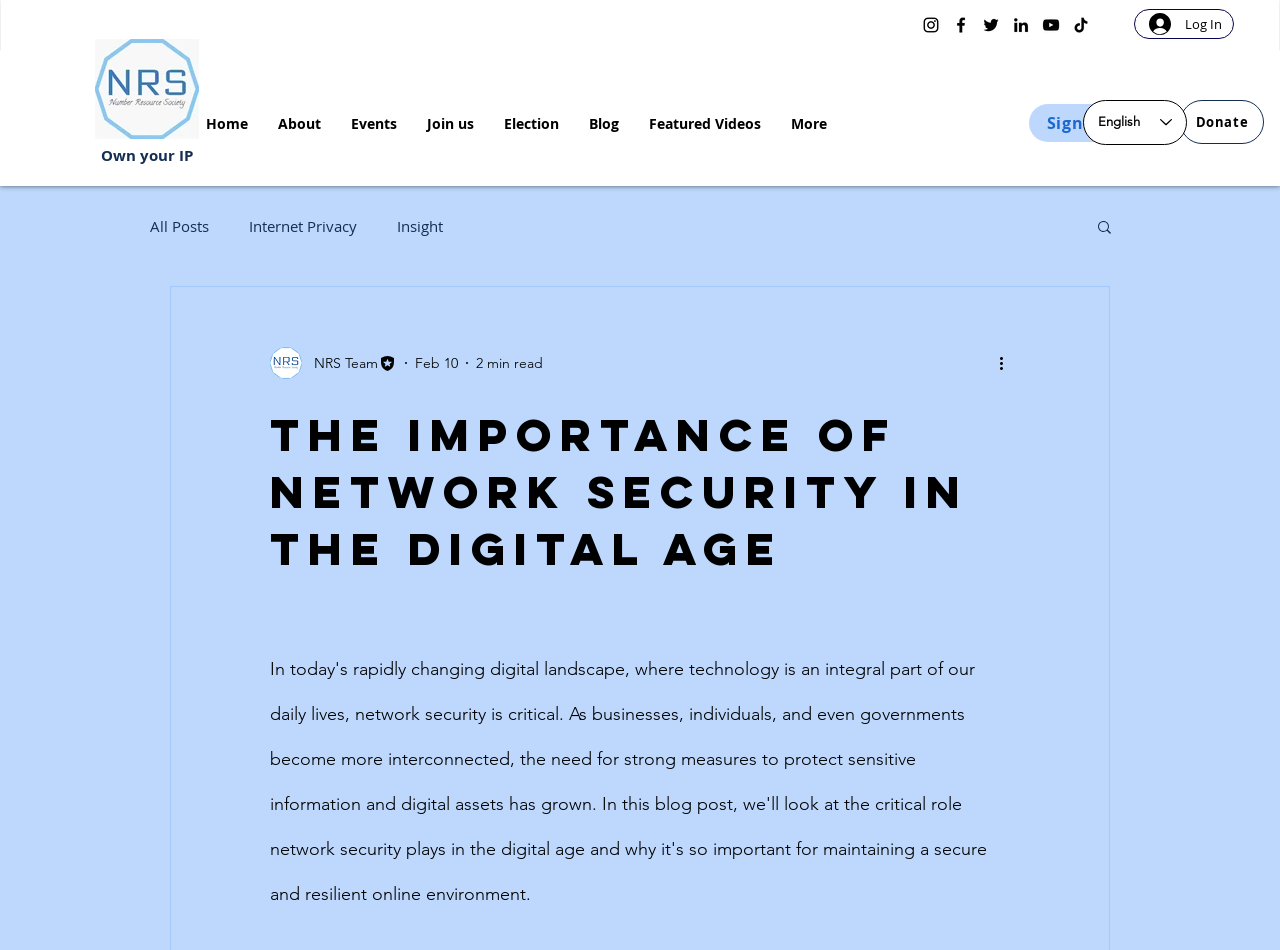What is the last menu item in the site navigation?
Using the details shown in the screenshot, provide a comprehensive answer to the question.

I looked at the site navigation section and found that the last menu item is 'More', which is a generic element.